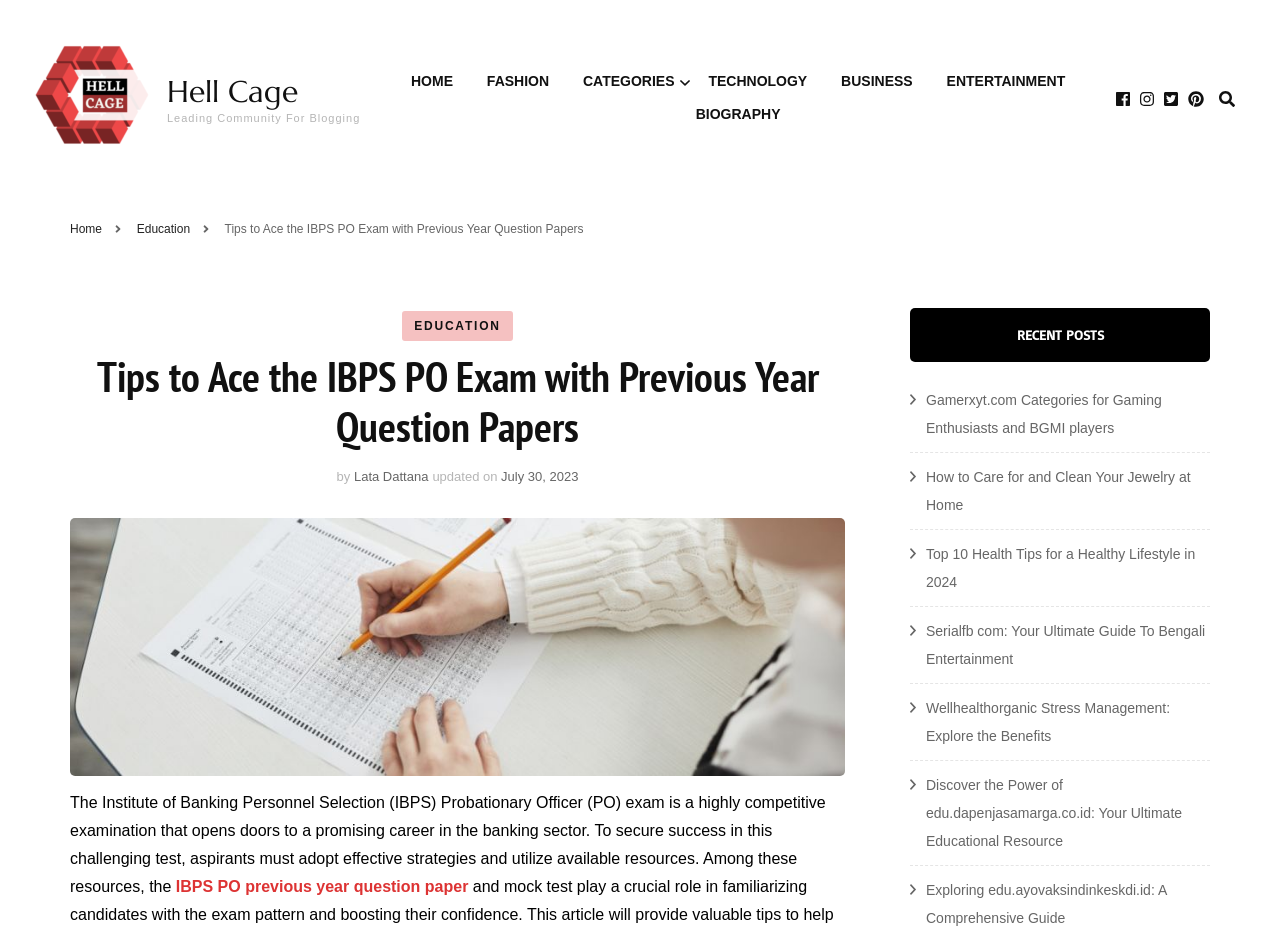Produce an extensive caption that describes everything on the webpage.

The webpage is focused on providing tips and resources for acing the IBPS PO exam, with a prominent header "Tips to Ace the IBPS PO Exam with Previous Year Question Papers" at the top. Below this header, there is a brief introduction to the exam and its importance, accompanied by an image related to the IBPS PO previous year question paper.

On the top-left corner, there is a link to "Hell Cage" with an associated image, and a static text "Leading Community For Blogging" nearby. A mobile navigation menu is located on the top-right corner, containing links to various categories such as HOME, FASHION, CATEGORIES, and more.

On the left side of the page, there are links to different categories, including Beauty, Construction, Education, and others. Below these links, there is a search form toggle button.

The main content of the page is divided into two sections. The first section provides an article about tips to ace the IBPS PO exam, with a heading "Tips to Ace the IBPS PO Exam with Previous Year Question Papers" and a brief introduction to the exam. The article is written by Lata Dattana and was updated on July 30, 2023.

The second section is titled "RECENT POSTS" and lists several recent articles, including "Gamerxyt.com Categories for Gaming Enthusiasts and BGMI players", "How to Care for and Clean Your Jewelry at Home", and others. These articles are listed in a vertical column, with each article title serving as a link to the full article.

At the bottom of the page, there are several links to other websites, including "Home", "Education", and others.